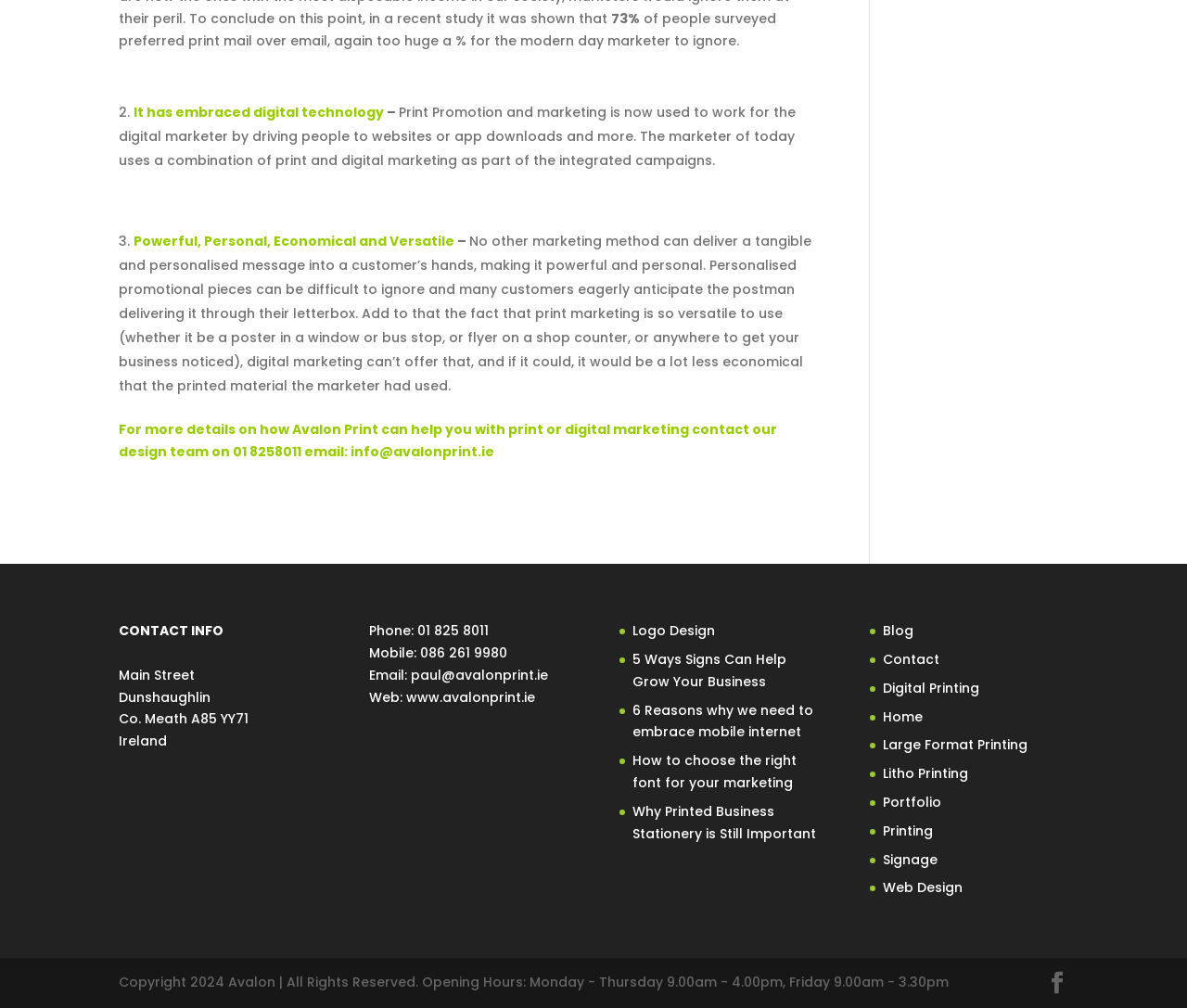Pinpoint the bounding box coordinates of the area that must be clicked to complete this instruction: "Get in touch via phone".

[0.311, 0.617, 0.412, 0.635]